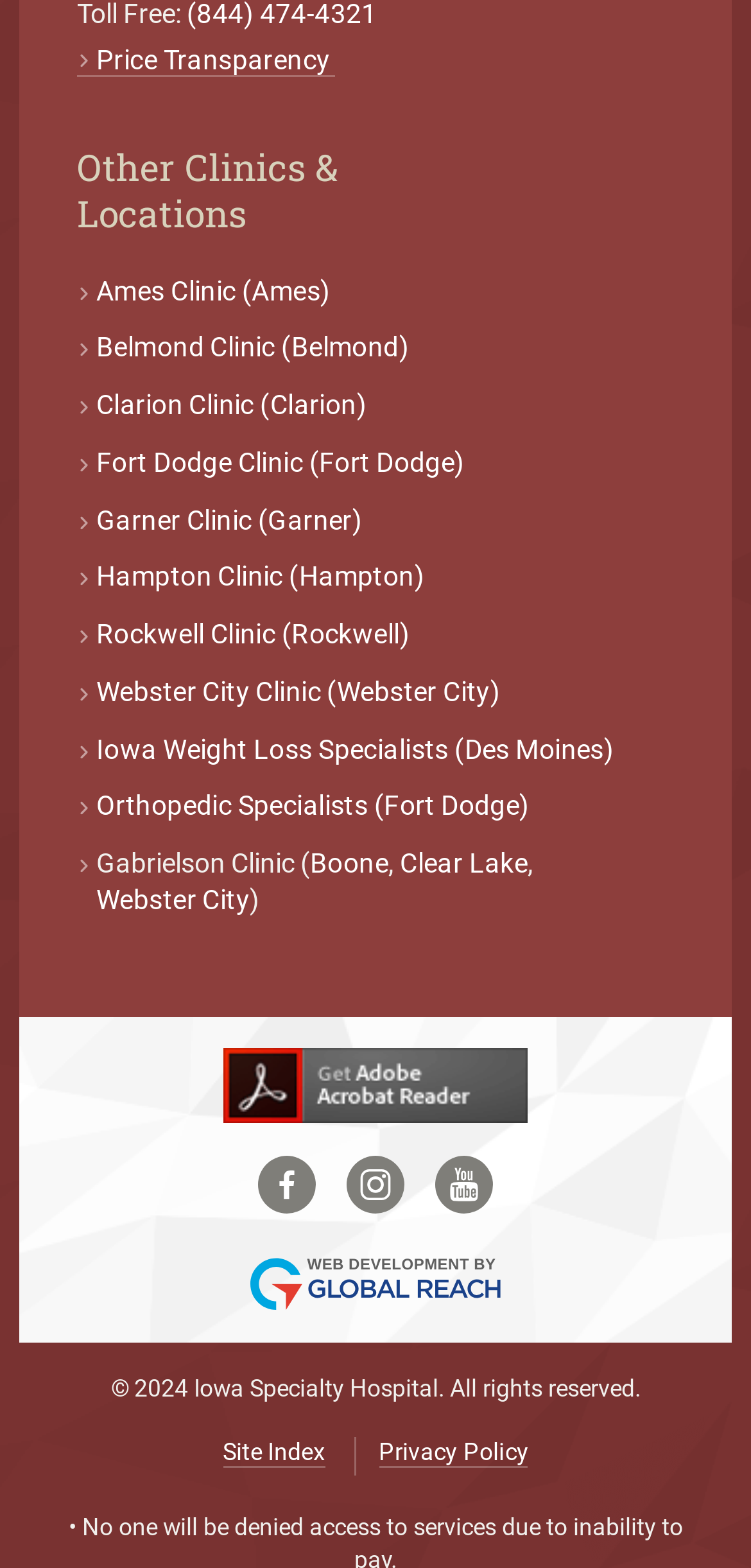Predict the bounding box coordinates of the area that should be clicked to accomplish the following instruction: "View Site Index". The bounding box coordinates should consist of four float numbers between 0 and 1, i.e., [left, top, right, bottom].

[0.296, 0.918, 0.433, 0.936]